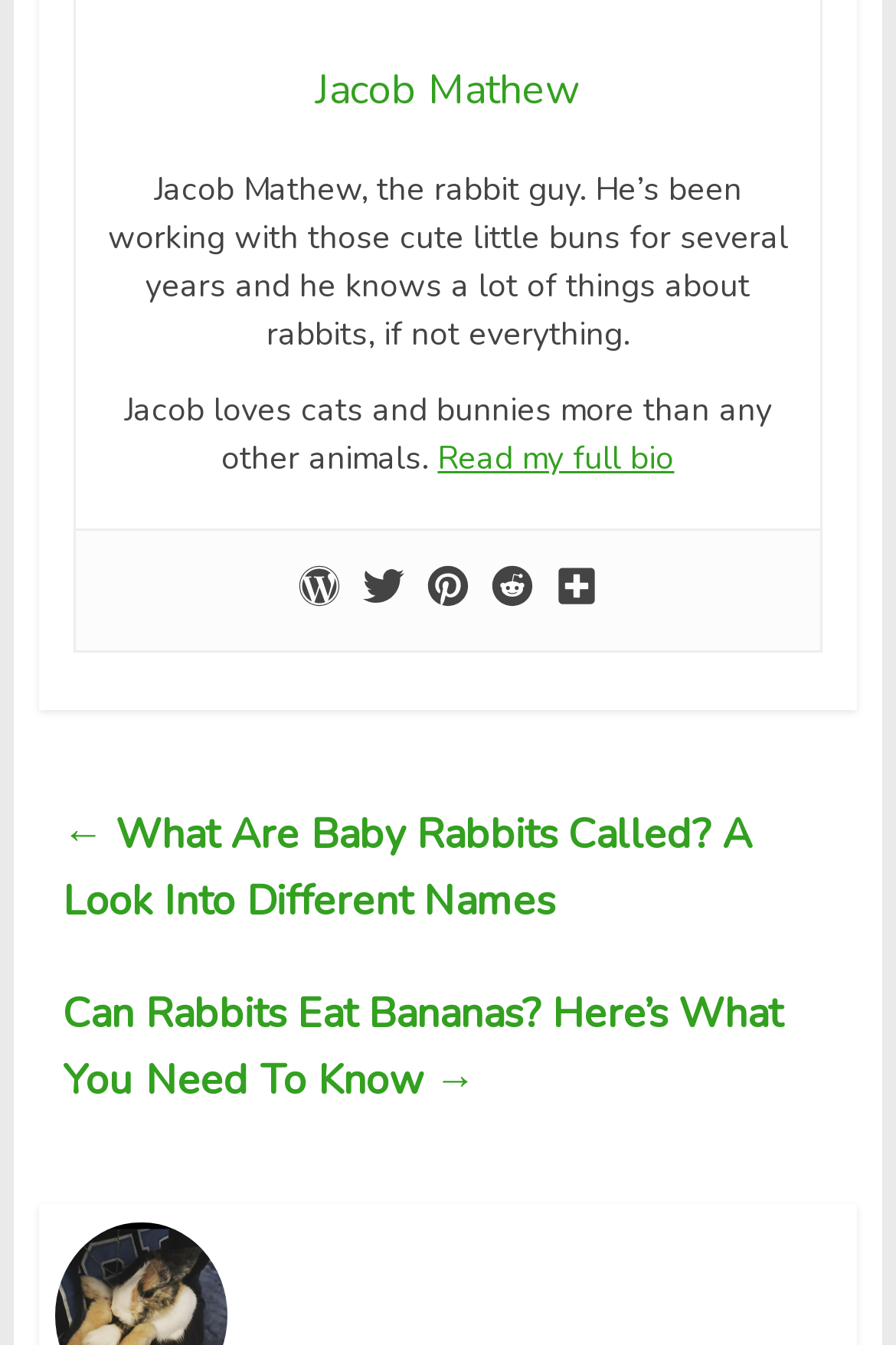Please specify the bounding box coordinates of the area that should be clicked to accomplish the following instruction: "Learn more about Jacob". The coordinates should consist of four float numbers between 0 and 1, i.e., [left, top, right, bottom].

[0.353, 0.046, 0.647, 0.087]